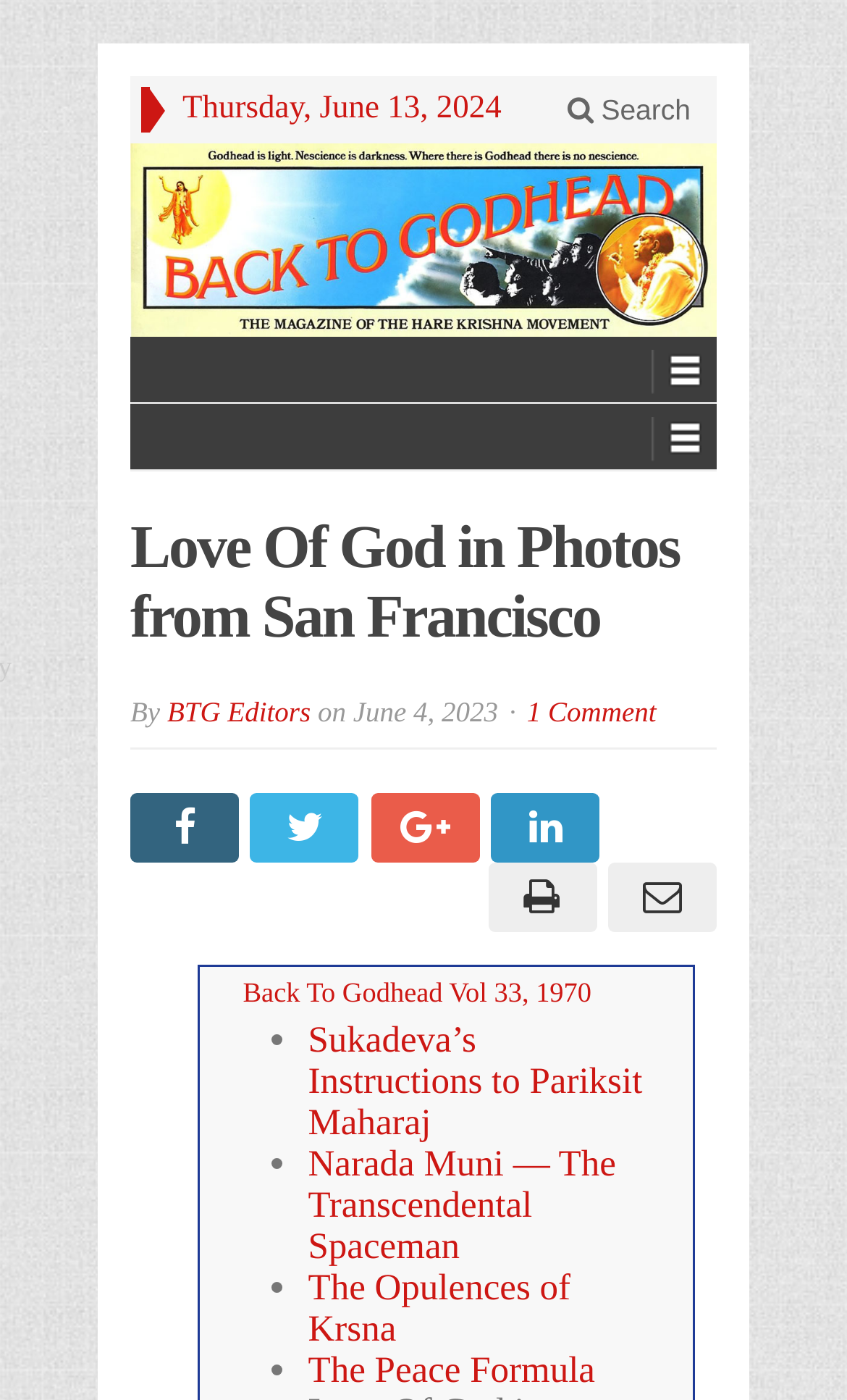Kindly determine the bounding box coordinates of the area that needs to be clicked to fulfill this instruction: "Visit Back to Godhead website".

[0.154, 0.102, 0.846, 0.241]